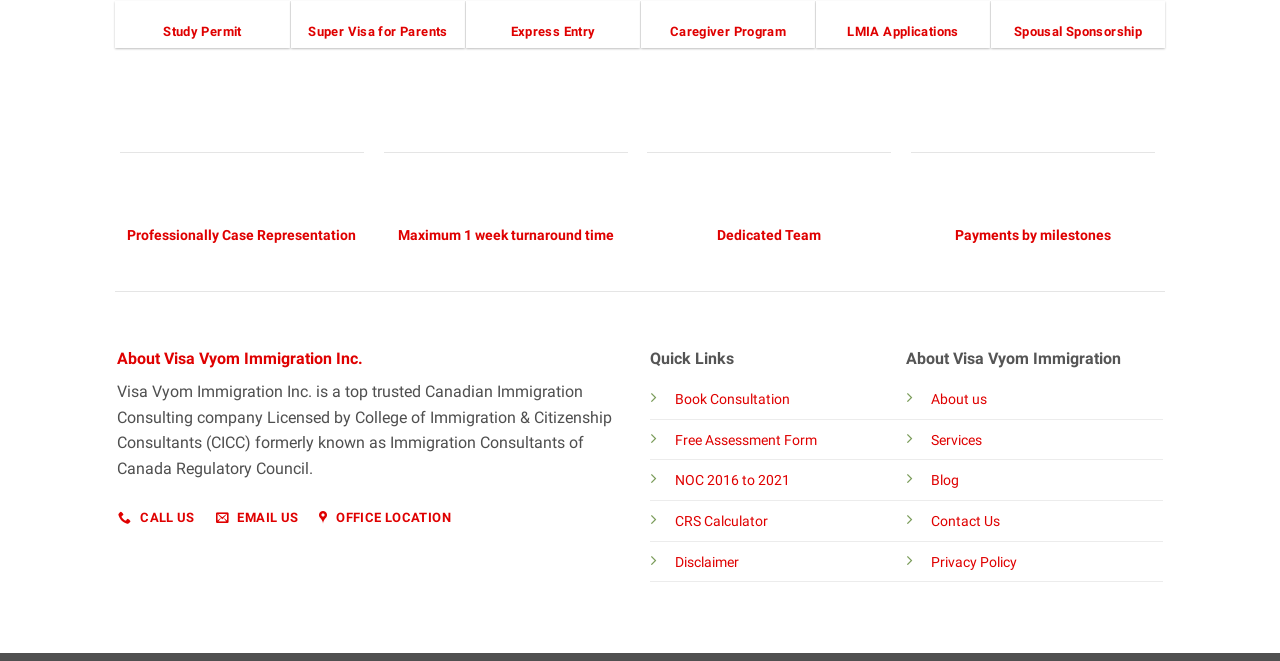Show me the bounding box coordinates of the clickable region to achieve the task as per the instruction: "Learn about Visa Vyom Immigration Inc.".

[0.092, 0.523, 0.492, 0.562]